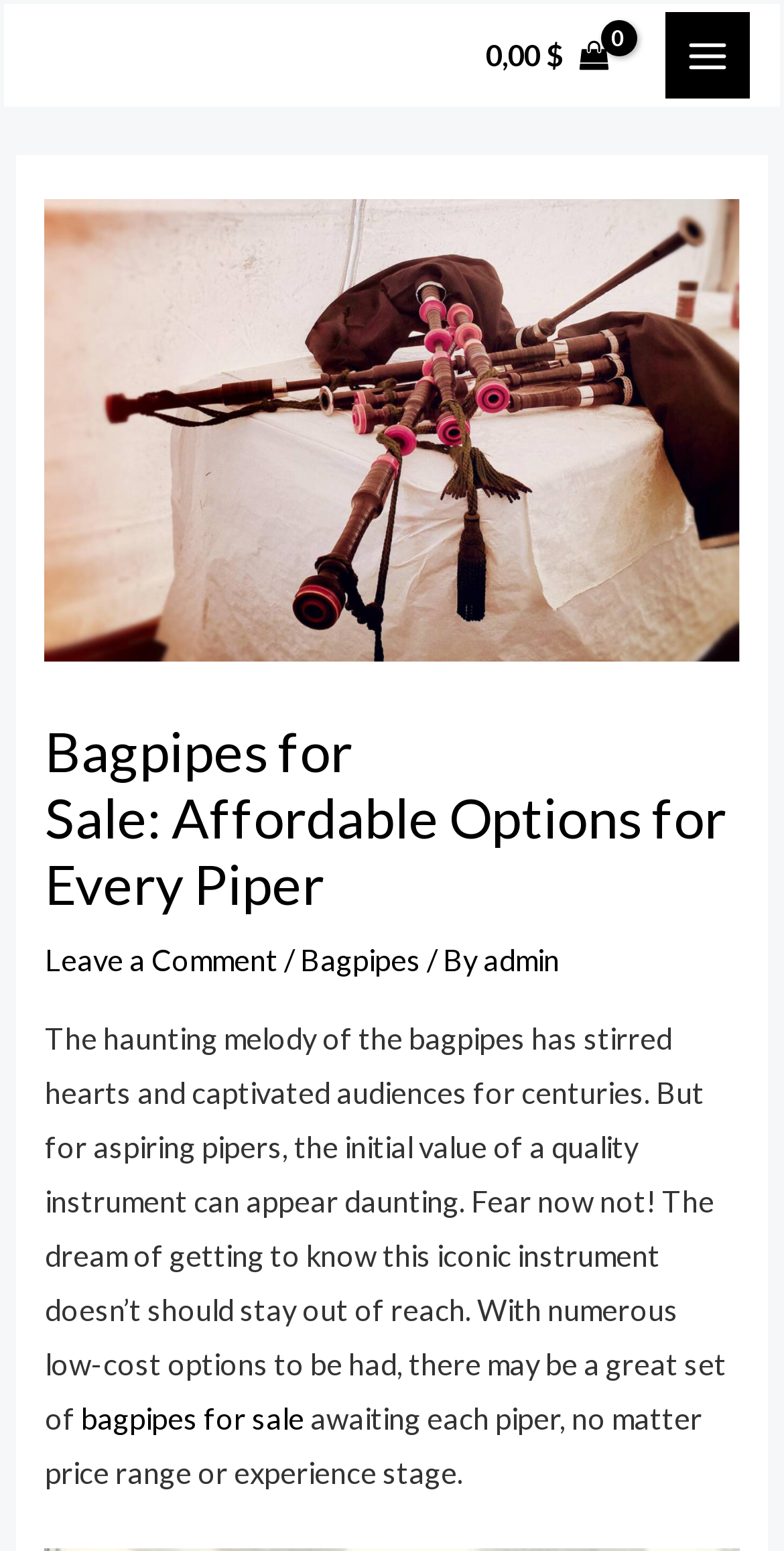Offer a detailed explanation of the webpage layout and contents.

The webpage is about bagpipes for sale, offering affordable options for every piper. At the top right corner, there is a link to view a shopping cart, which is currently empty, accompanied by a text indicating a price of $0.00 and a small image. Next to it, there is a "MAIN MENU" button.

Below the top section, there is a header area that spans almost the entire width of the page. It contains a heading that matches the title of the webpage, "Bagpipes for Sale: Affordable Options for Every Piper". Underneath the heading, there are three links: "Leave a Comment", "Bagpipes", and "admin", separated by forward slashes.

The main content of the webpage starts with a paragraph of text that discusses the allure of bagpipes and how they can be accessible to aspiring pipers despite the initial cost. The text is followed by a link to "bagpipes for sale" and continues to describe the availability of affordable options for pipers of all budgets and experience levels.